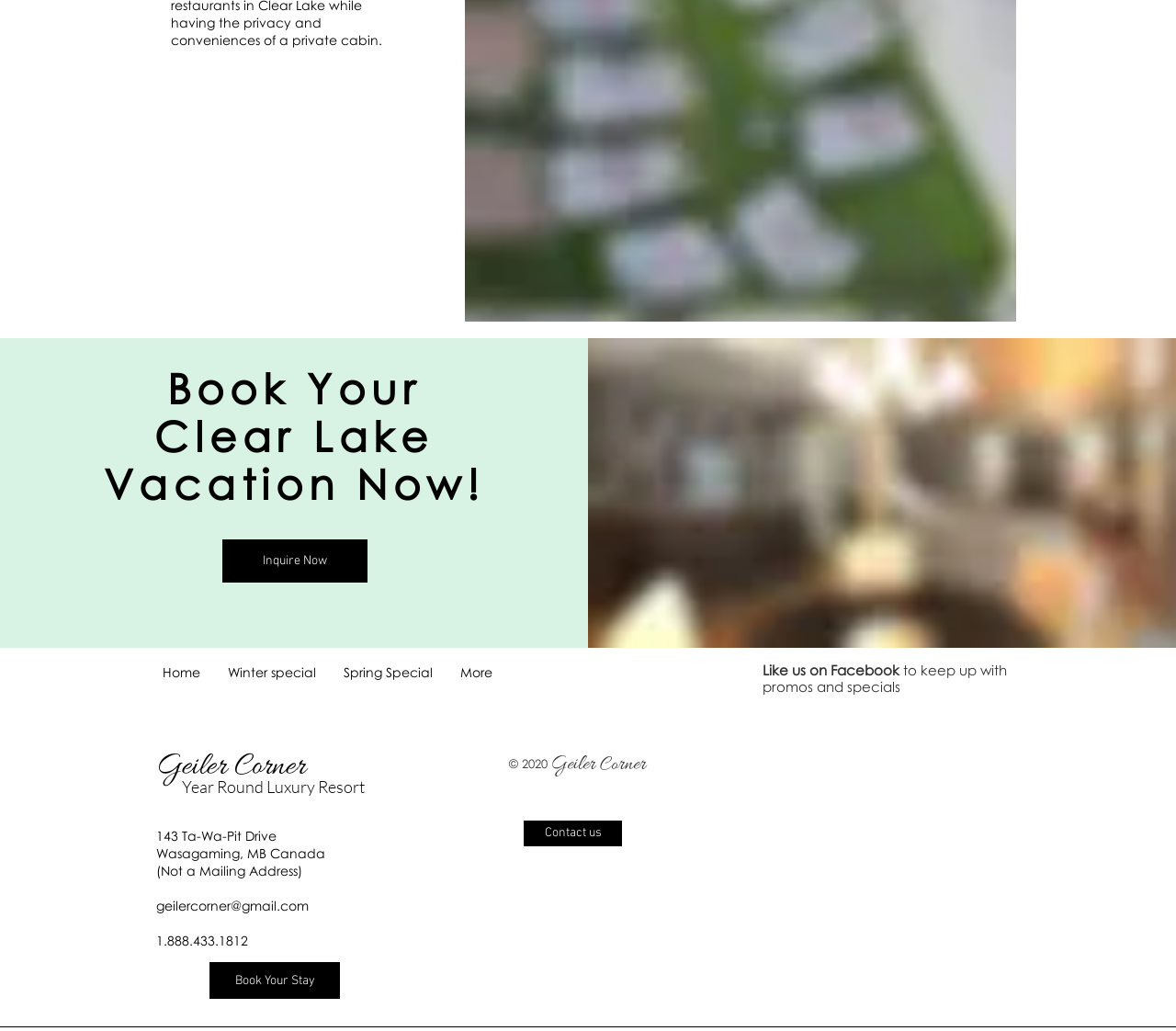Identify the bounding box coordinates of the region that should be clicked to execute the following instruction: "Check winter special".

[0.182, 0.639, 0.28, 0.666]